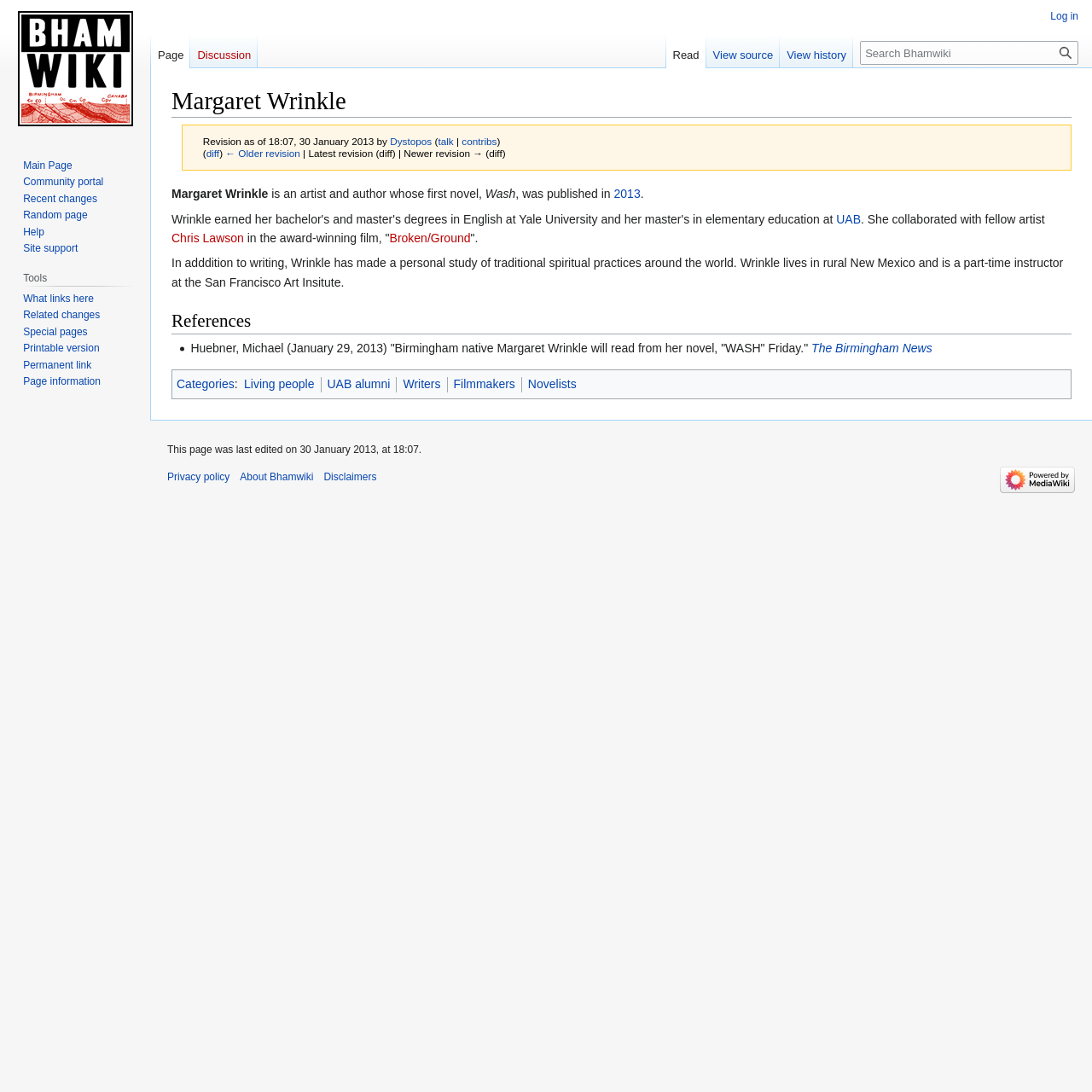Illustrate the webpage's structure and main components comprehensively.

The webpage is about Margaret Wrinkle, an artist and author. At the top, there is a heading with her name, followed by a revision history section that shows the last edited date and time, along with links to the editor's profile and revision history.

Below the revision history, there is a brief biography of Margaret Wrinkle, mentioning her first novel "Wash" published in 2013, and her collaboration with fellow artist Chris Lawson on the award-winning film "Broken/Ground". The biography also mentions her personal study of traditional spiritual practices and her part-time instructor role at the San Francisco Art Institute.

The webpage also has a "References" section, which lists several sources, including an article from The Birmingham News. Additionally, there are links to categories such as "Living people", "UAB alumni", "Writers", "Filmmakers", and "Novelists".

The top navigation bar has links to "Personal tools", "Namespaces", "Views", and "Search". The "Search" section has a search box and buttons to search Bhamwiki. The bottom navigation bar has links to "Main Page", "Community portal", "Recent changes", "Random page", "Help", and "Site support".

There are also several links to tools such as "What links here", "Related changes", "Special pages", "Printable version", "Permanent link", and "Page information". At the very bottom, there is a section with links to "Privacy policy", "About Bhamwiki", "Disclaimers", and "Powered by MediaWiki", along with a MediaWiki logo.